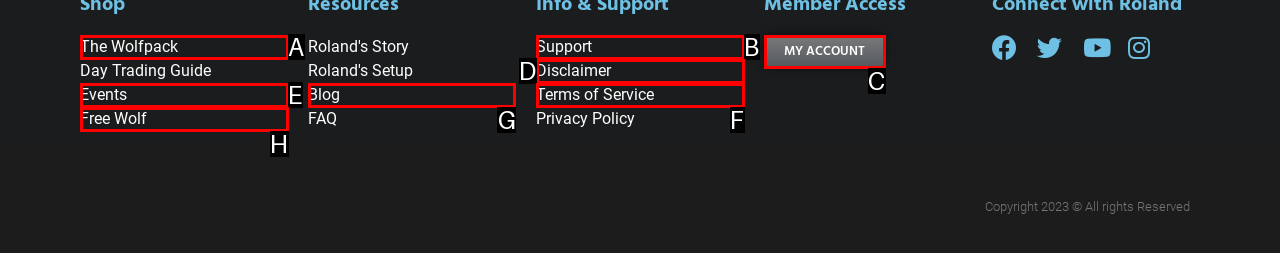Select the letter of the UI element you need to click to complete this task: go to Blog.

G